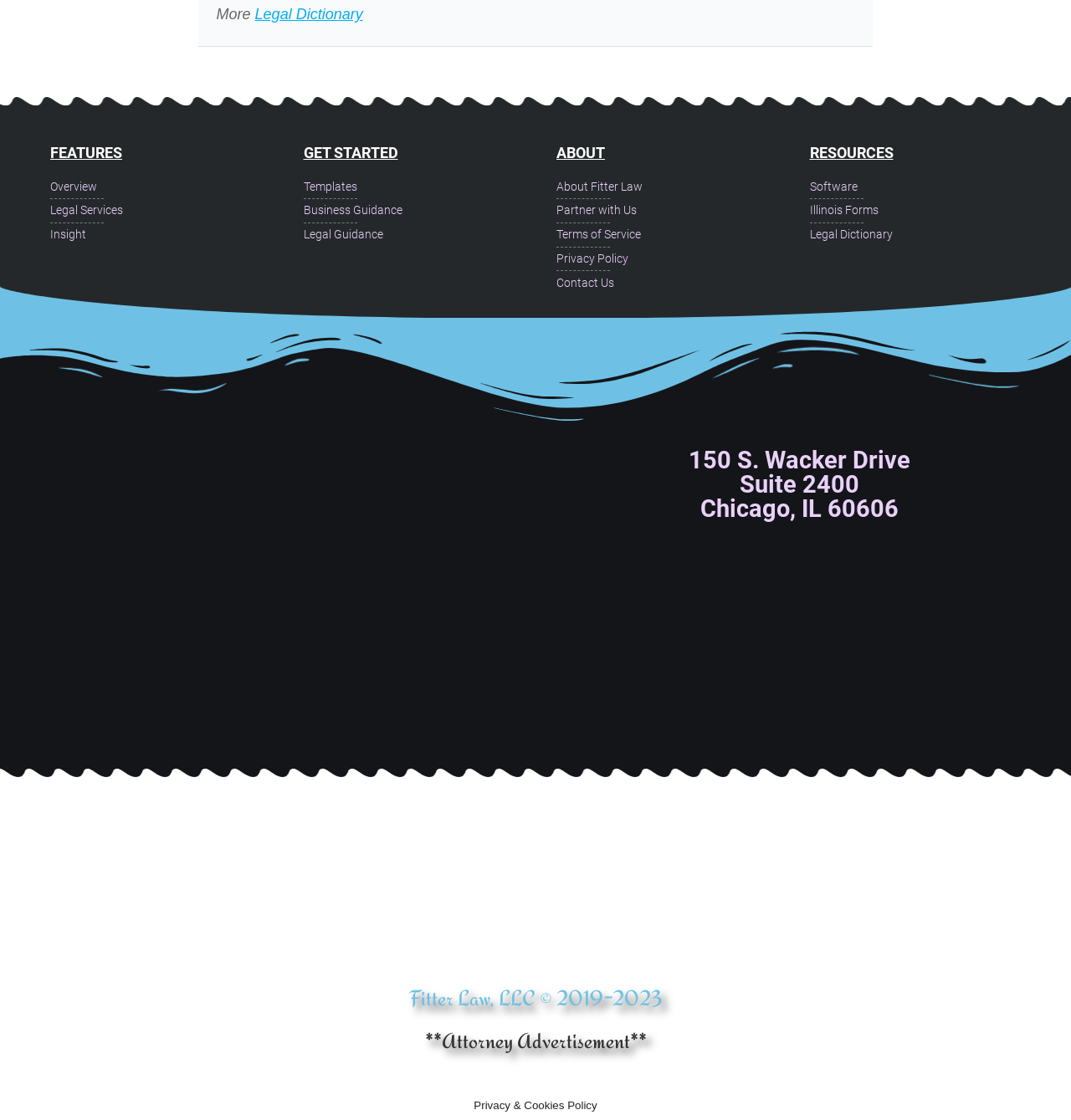Please determine the bounding box coordinates of the area that needs to be clicked to complete this task: 'Get started with Templates'. The coordinates must be four float numbers between 0 and 1, formatted as [left, top, right, bottom].

[0.283, 0.158, 0.52, 0.176]